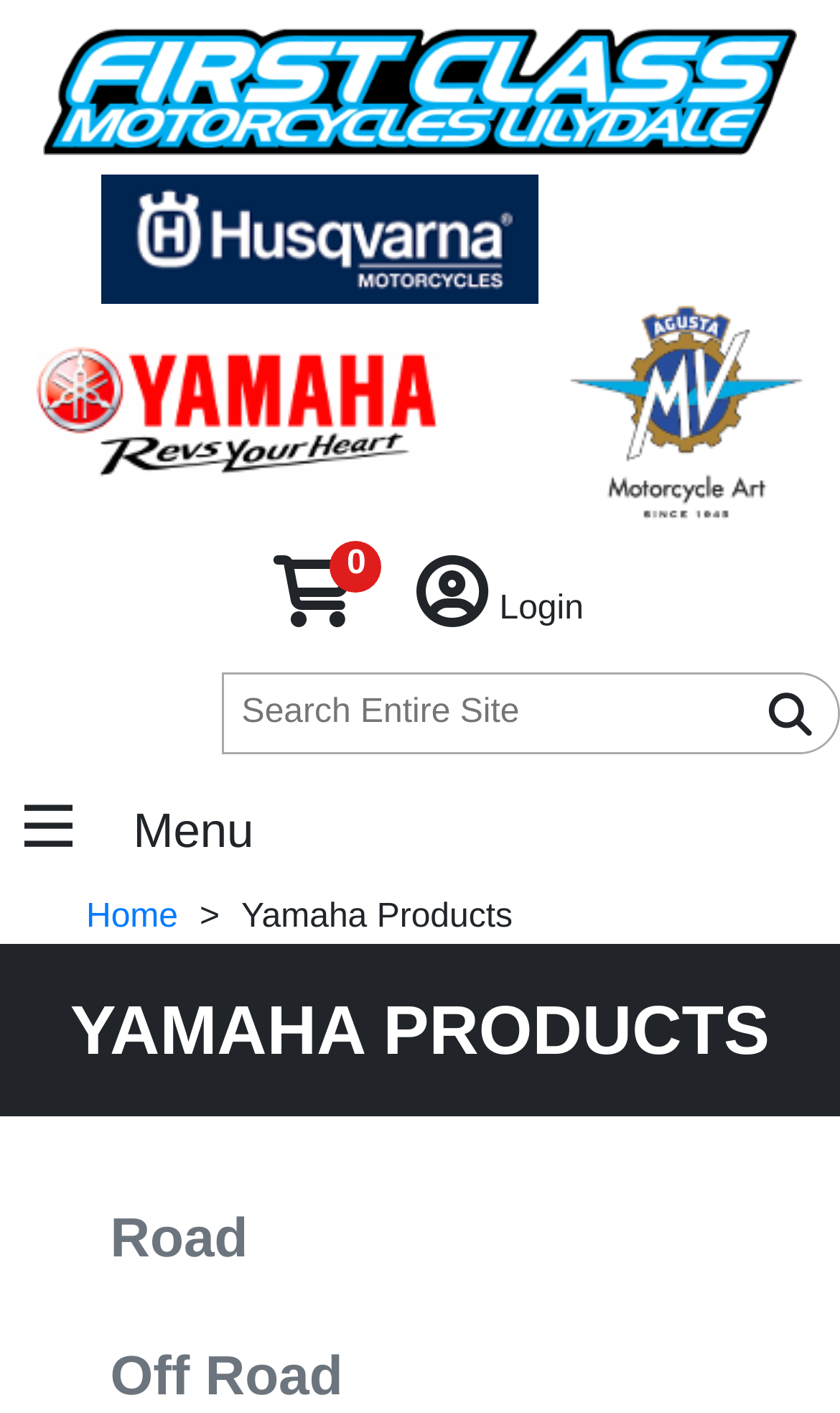Identify the bounding box for the given UI element using the description provided. Coordinates should be in the format (top-left x, top-left y, bottom-right x, bottom-right y) and must be between 0 and 1. Here is the description: Cart 0 0.00

[0.305, 0.382, 0.455, 0.456]